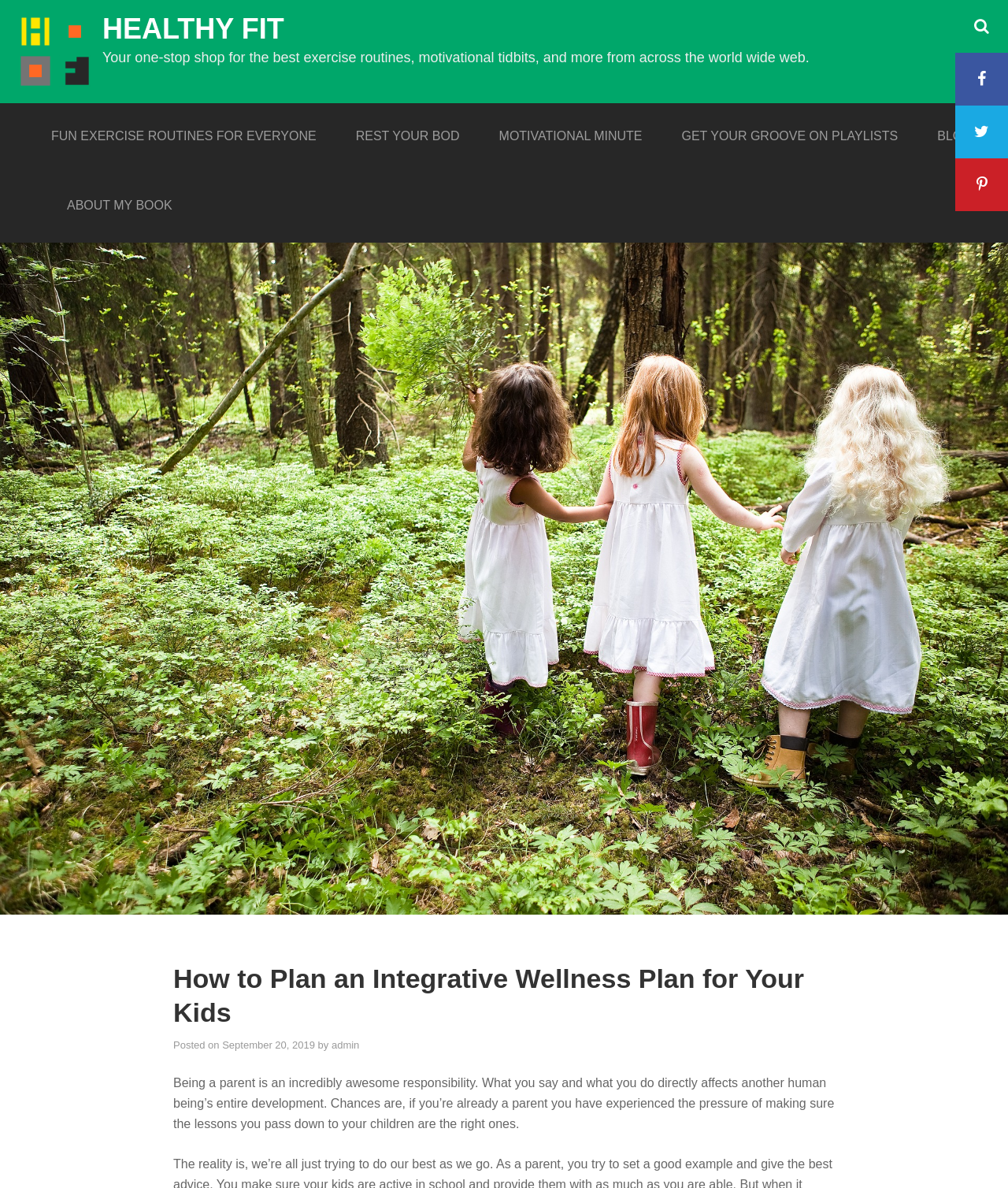Determine the bounding box coordinates of the clickable element necessary to fulfill the instruction: "Visit the 'FUN EXERCISE ROUTINES FOR EVERYONE' page". Provide the coordinates as four float numbers within the 0 to 1 range, i.e., [left, top, right, bottom].

[0.039, 0.087, 0.326, 0.145]